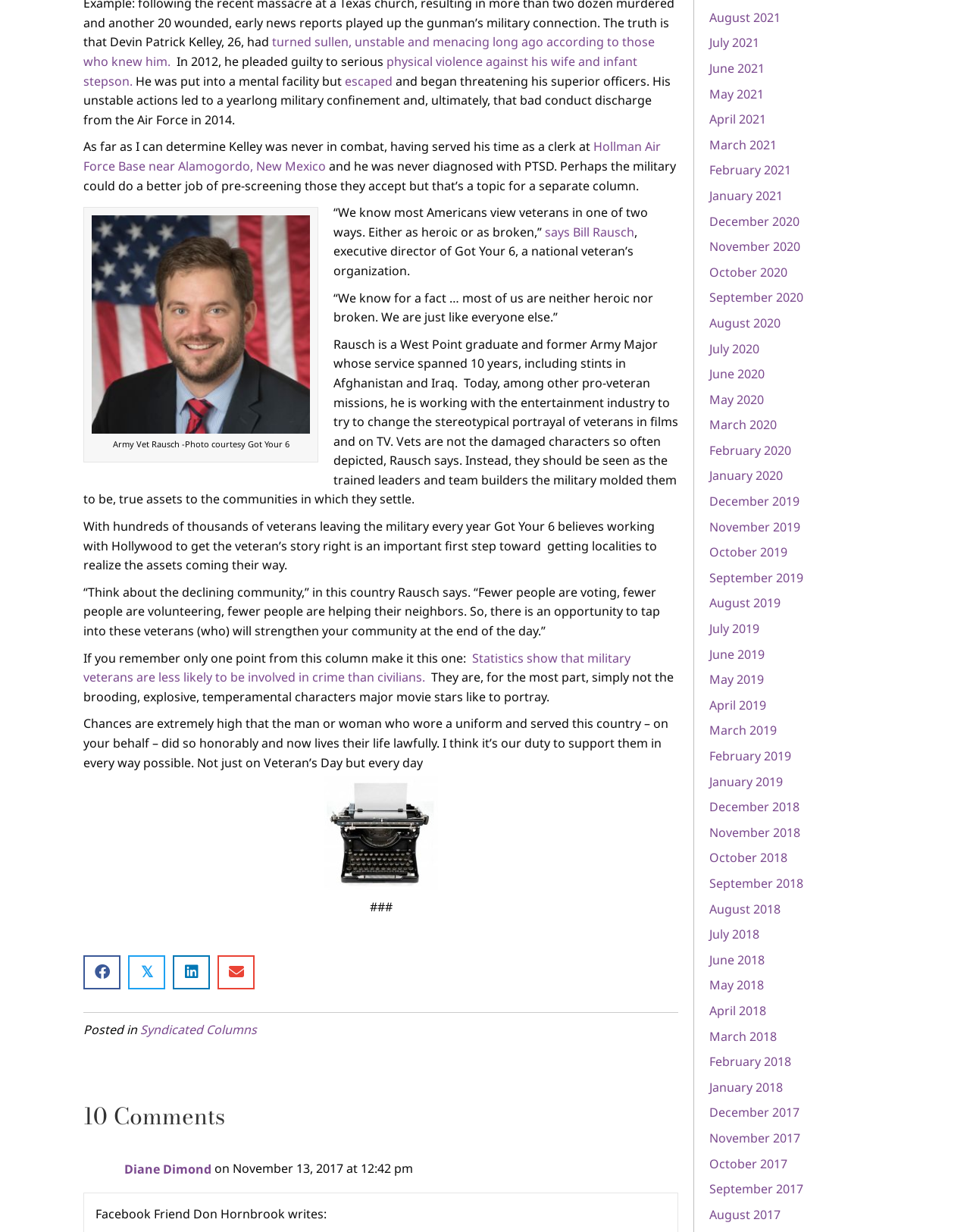Bounding box coordinates should be in the format (top-left x, top-left y, bottom-right x, bottom-right y) and all values should be floating point numbers between 0 and 1. Determine the bounding box coordinate for the UI element described as: escaped

[0.355, 0.059, 0.405, 0.072]